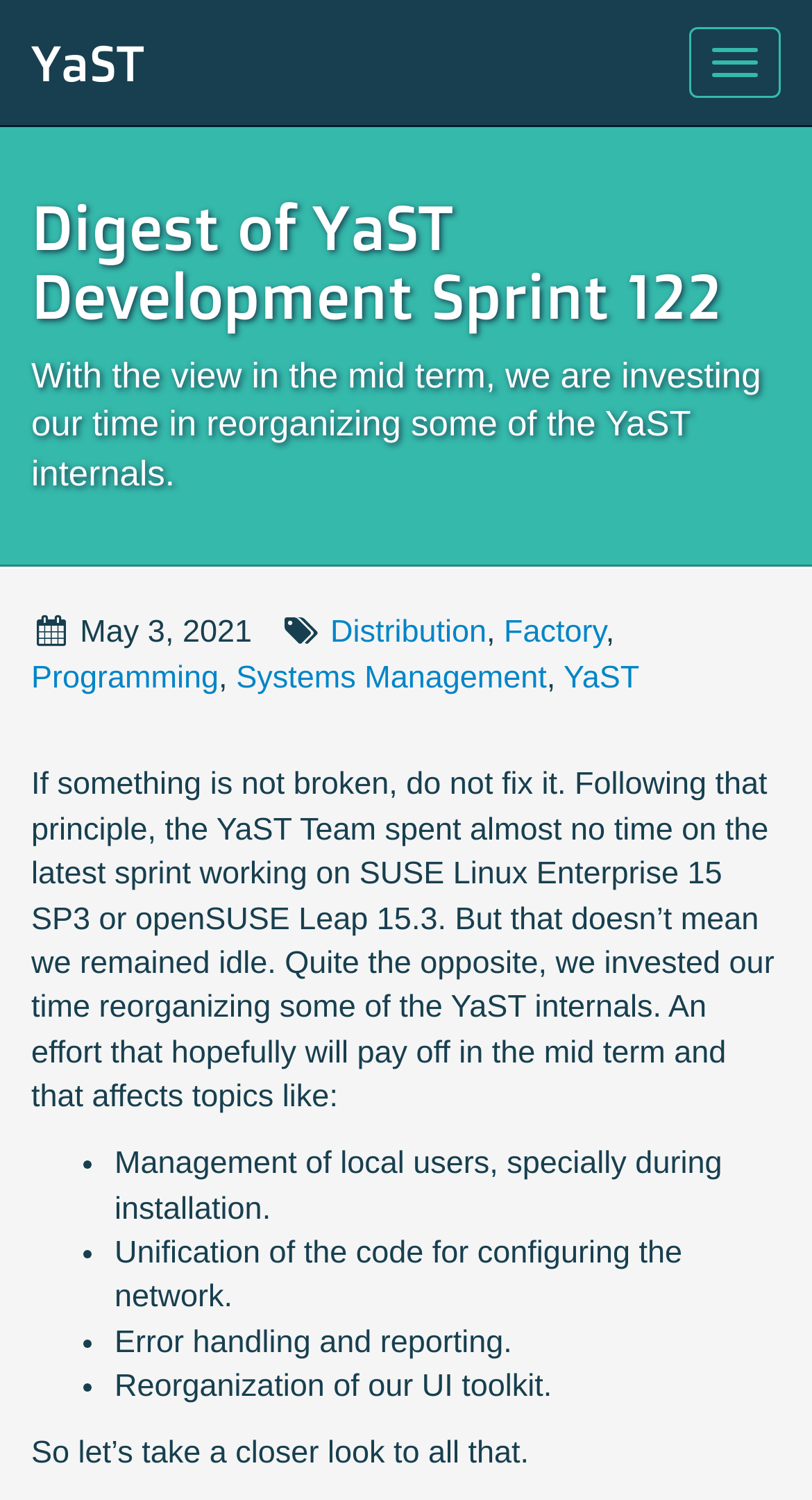Return the bounding box coordinates of the UI element that corresponds to this description: "Entertainment". The coordinates must be given as four float numbers in the range of 0 and 1, [left, top, right, bottom].

None